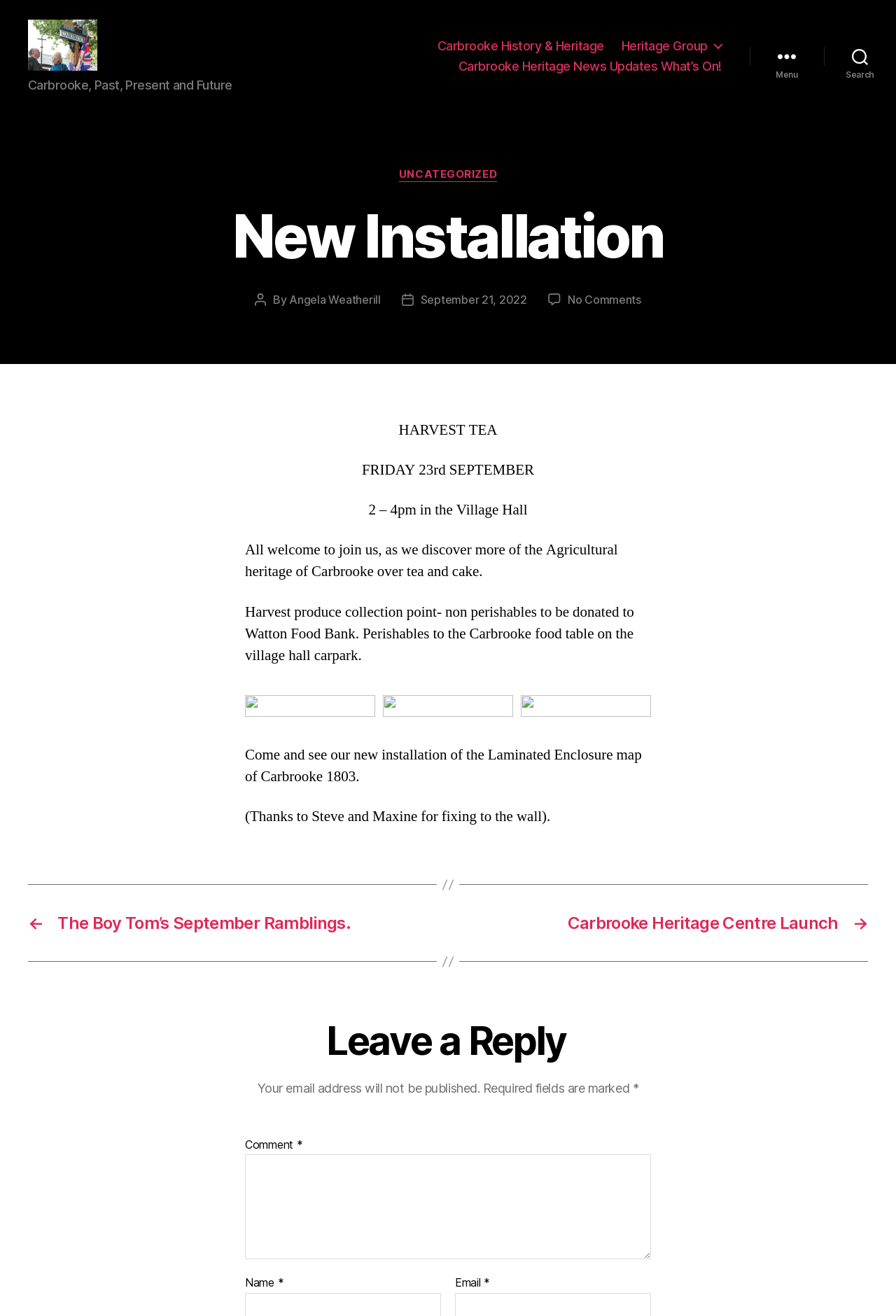Specify the bounding box coordinates for the region that must be clicked to perform the given instruction: "Select a language".

None